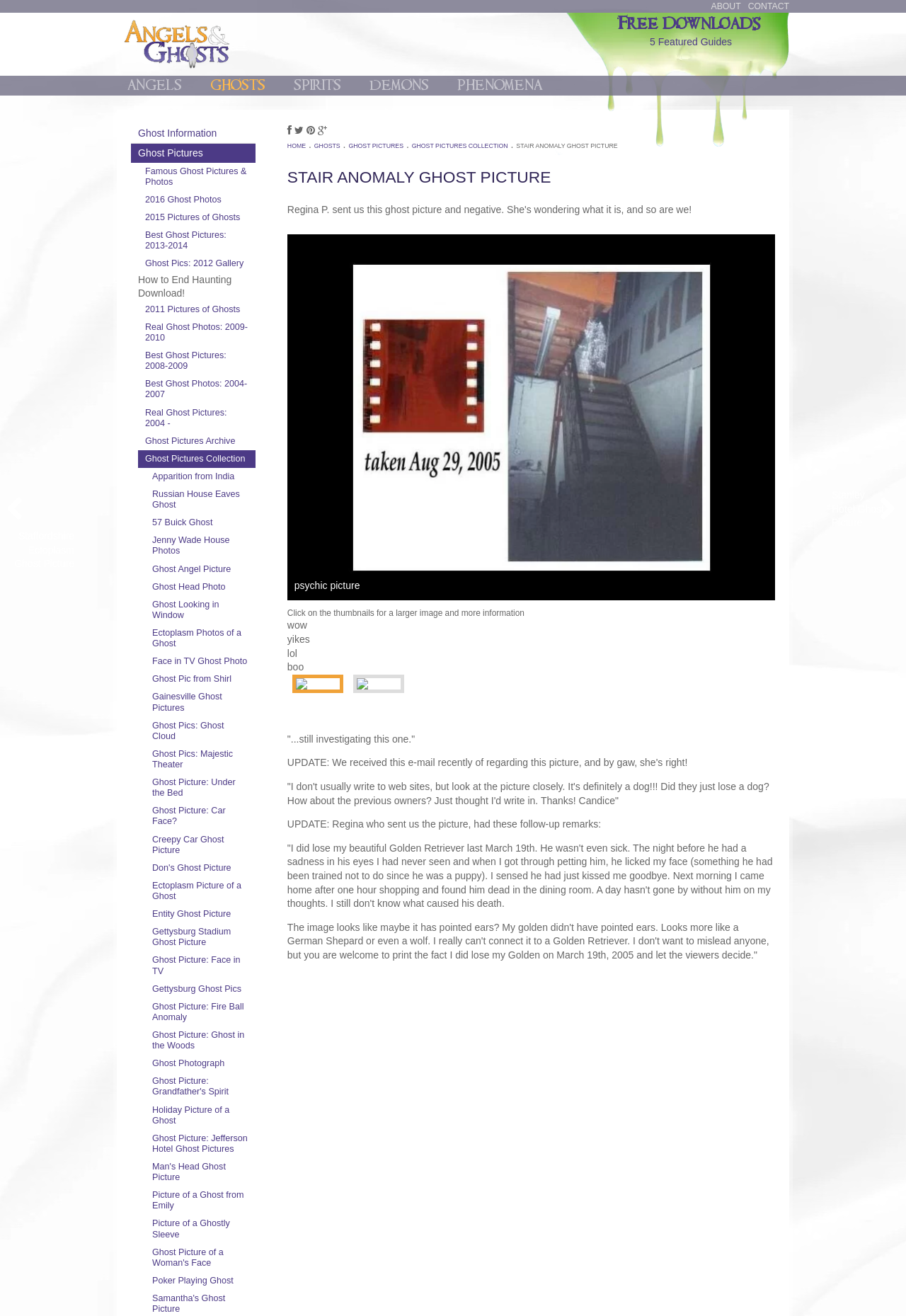Please identify the bounding box coordinates of the element's region that I should click in order to complete the following instruction: "Click on the Post button". The bounding box coordinates consist of four float numbers between 0 and 1, i.e., [left, top, right, bottom].

[0.792, 0.021, 0.813, 0.041]